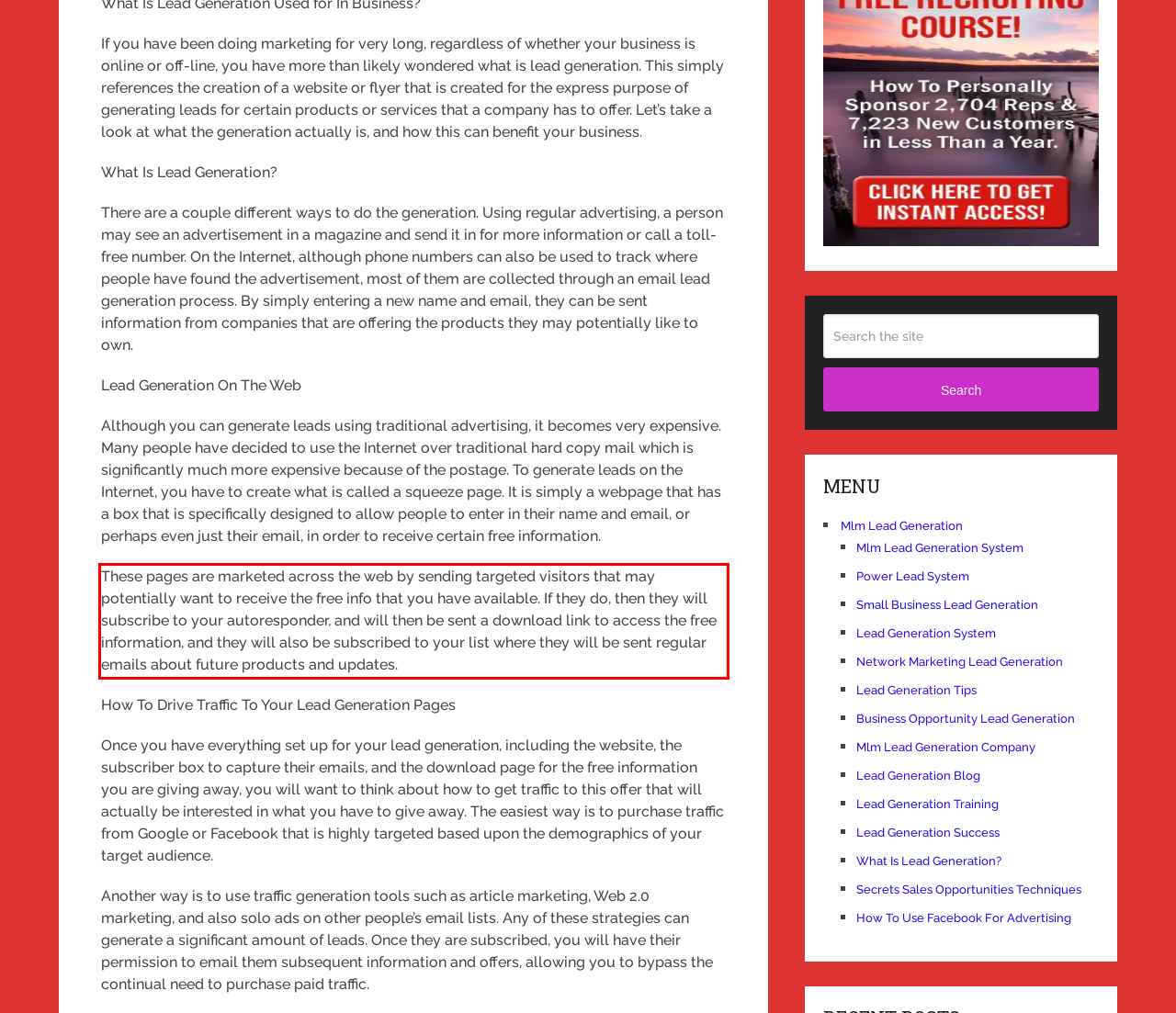You are given a screenshot with a red rectangle. Identify and extract the text within this red bounding box using OCR.

These pages are marketed across the web by sending targeted visitors that may potentially want to receive the free info that you have available. If they do, then they will subscribe to your autoresponder, and will then be sent a download link to access the free information, and they will also be subscribed to your list where they will be sent regular emails about future products and updates.